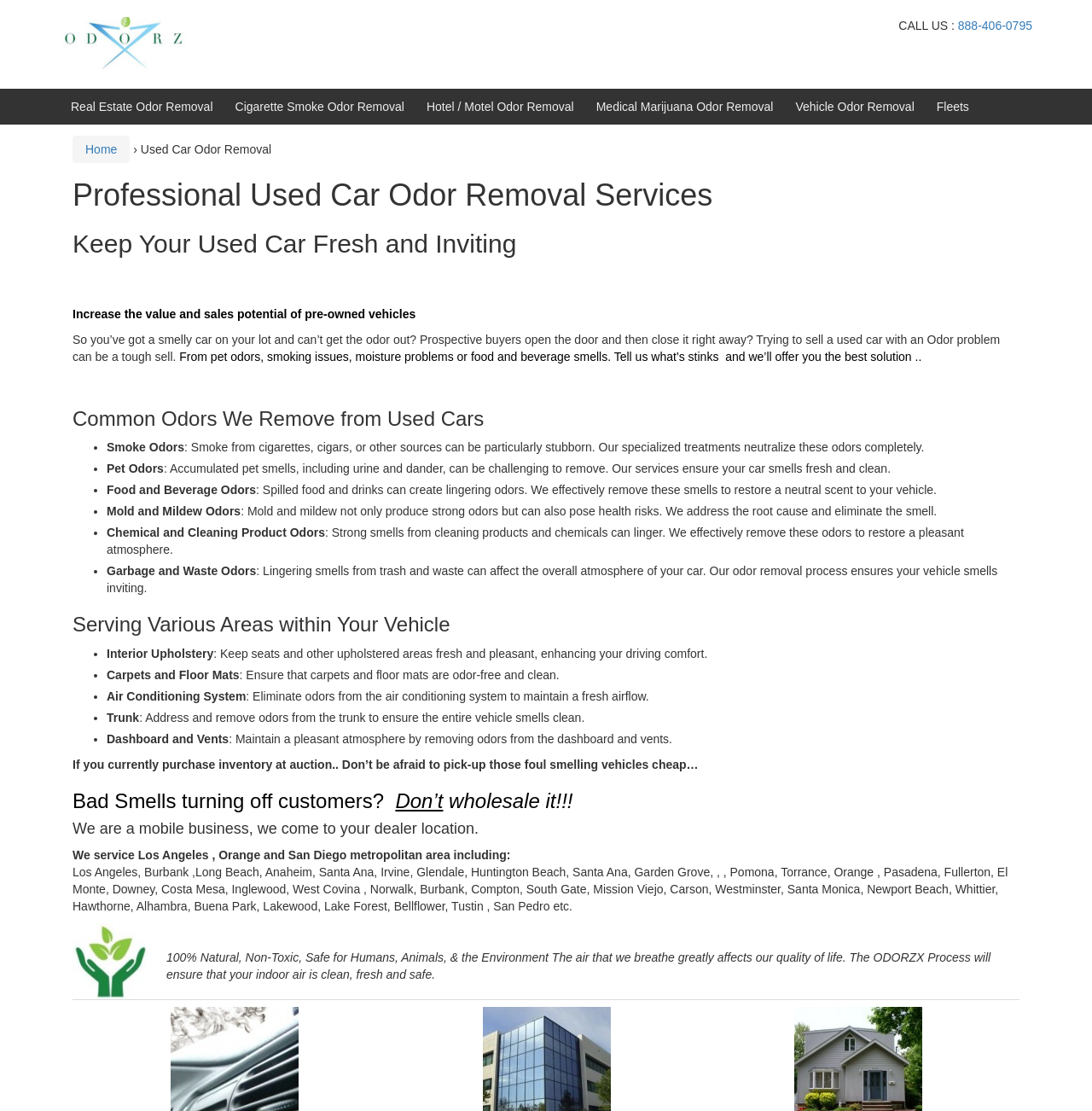What types of odors can be removed from used cars?
Observe the image and answer the question with a one-word or short phrase response.

Smoke, Pet, Food, Mold, Chemical, Garbage